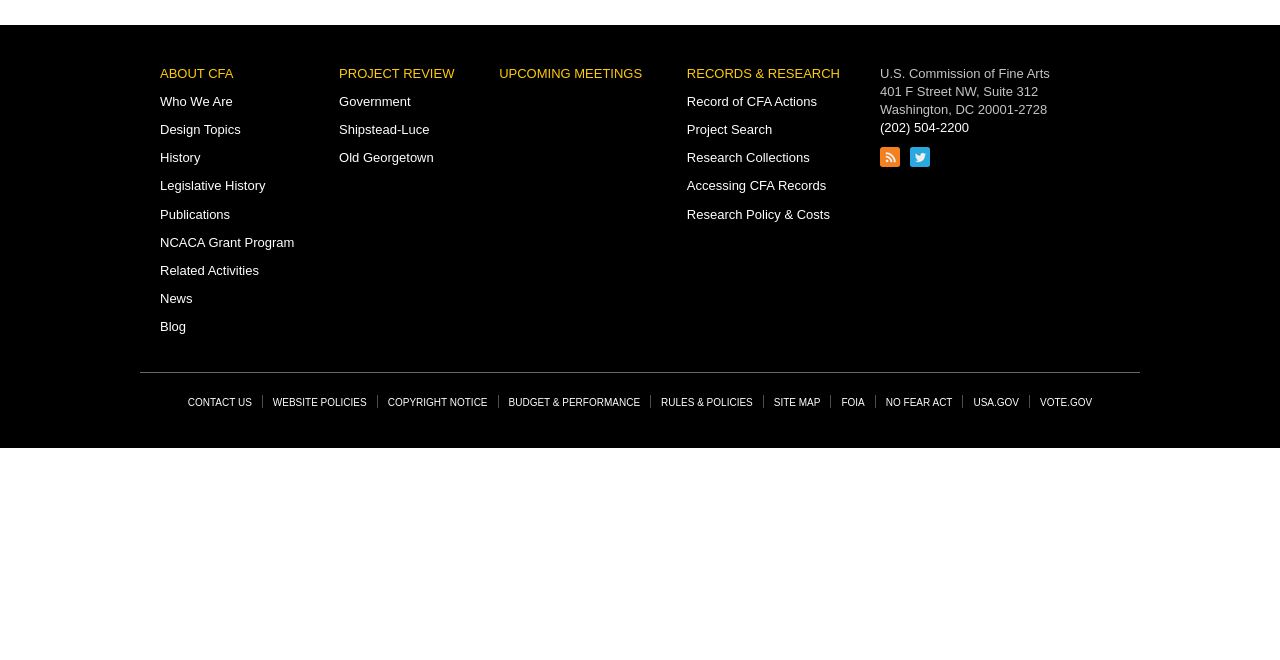Give the bounding box coordinates for the element described as: "Record of CFA Actions".

[0.537, 0.142, 0.638, 0.165]